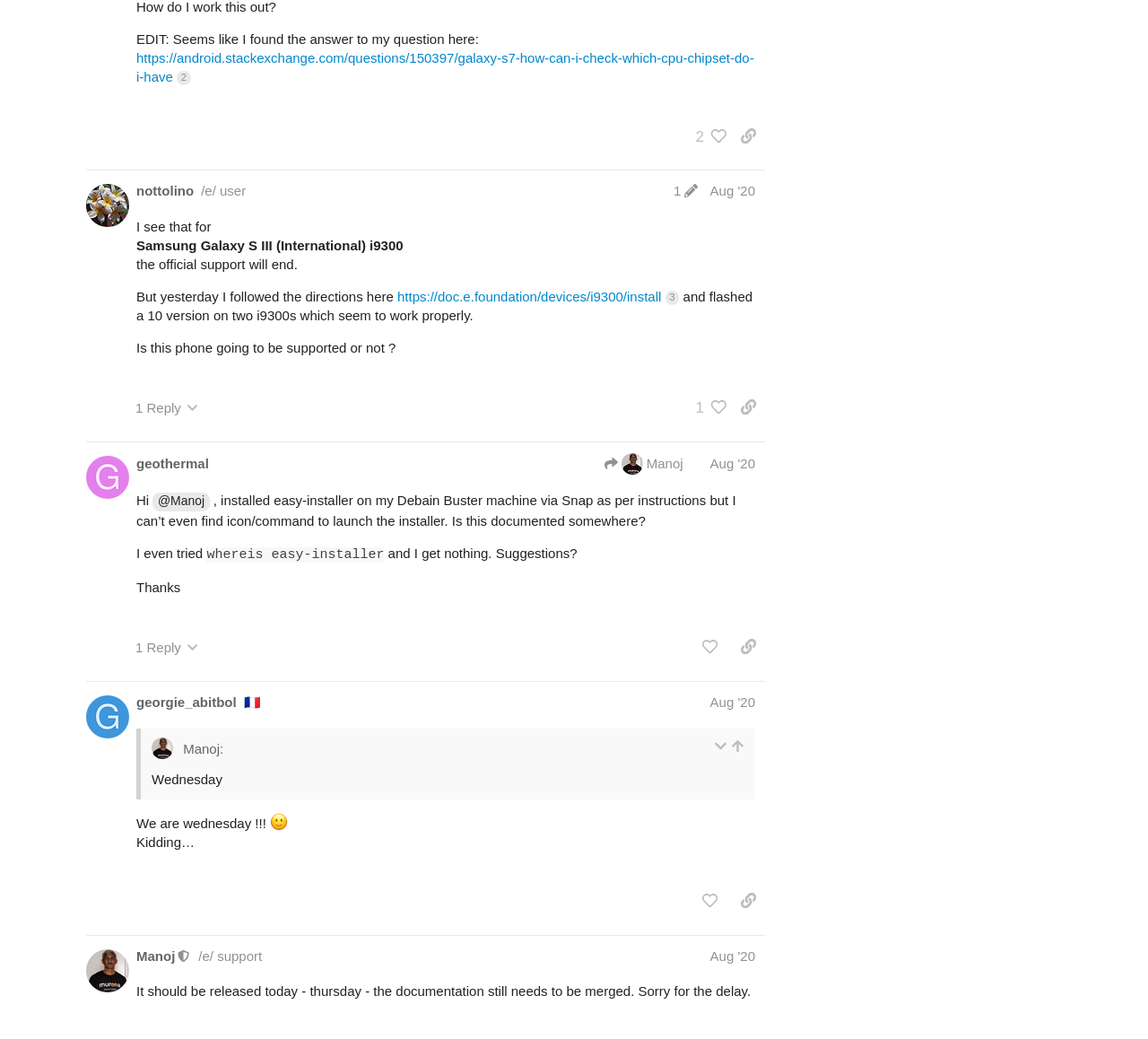Can you find the bounding box coordinates for the UI element given this description: "https://images.ecloud.global/dev/herolte/ 16"? Provide the coordinates as four float numbers between 0 and 1: [left, top, right, bottom].

[0.154, 0.716, 0.384, 0.731]